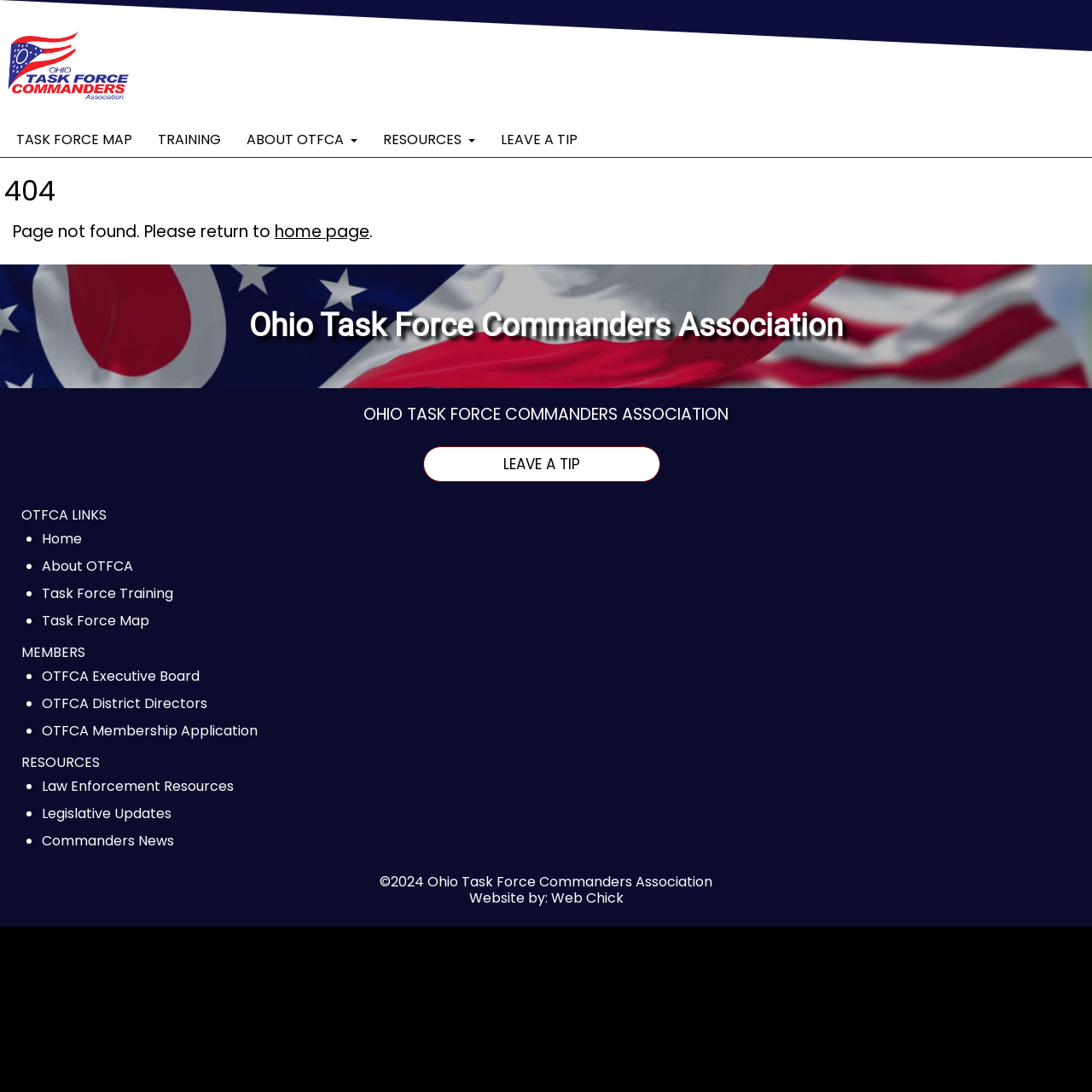Determine the bounding box coordinates of the region to click in order to accomplish the following instruction: "Click the home page link". Provide the coordinates as four float numbers between 0 and 1, specifically [left, top, right, bottom].

[0.252, 0.202, 0.338, 0.223]